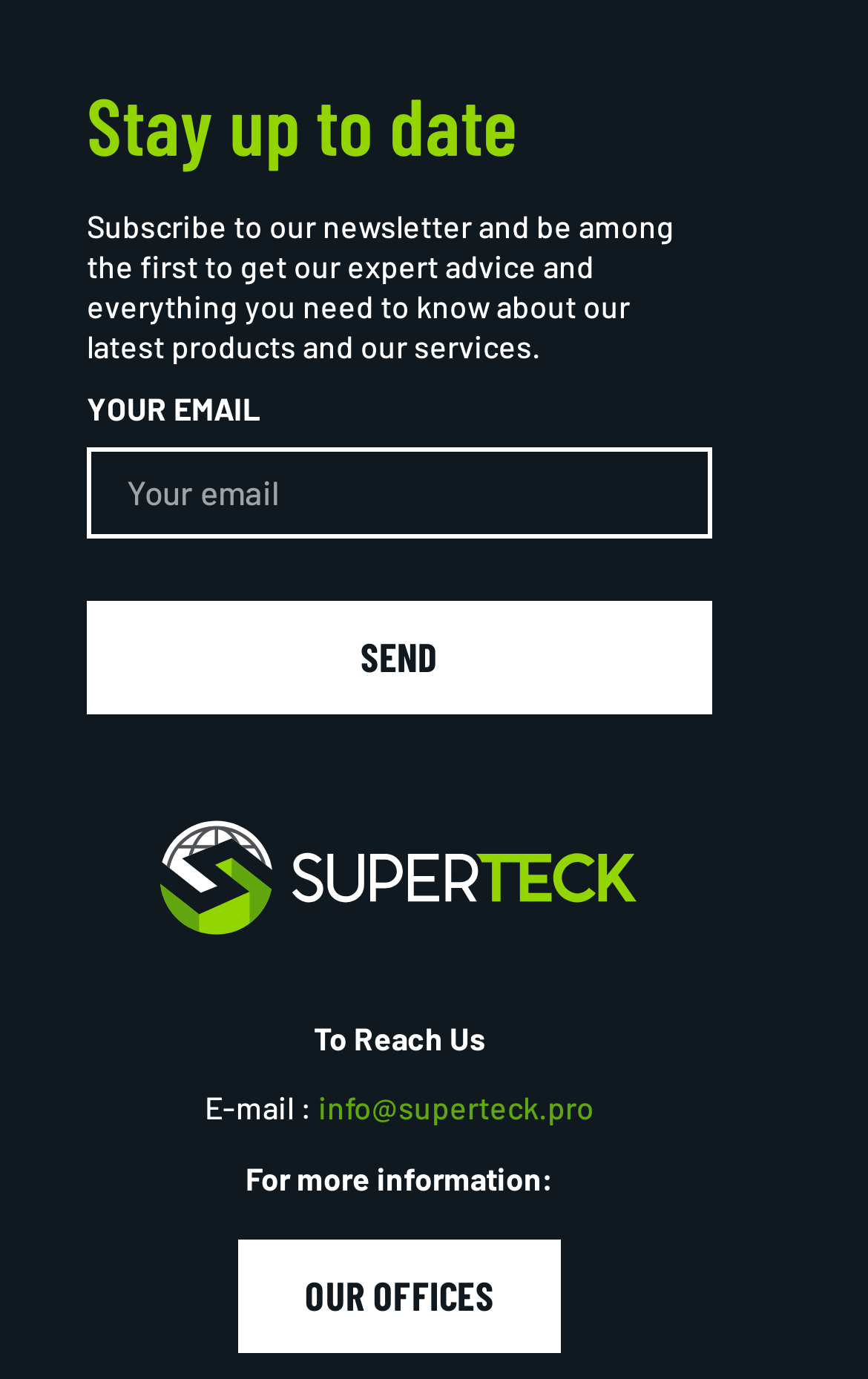What is the alternative way to get more information?
Please use the image to provide a one-word or short phrase answer.

Visit OUR OFFICES